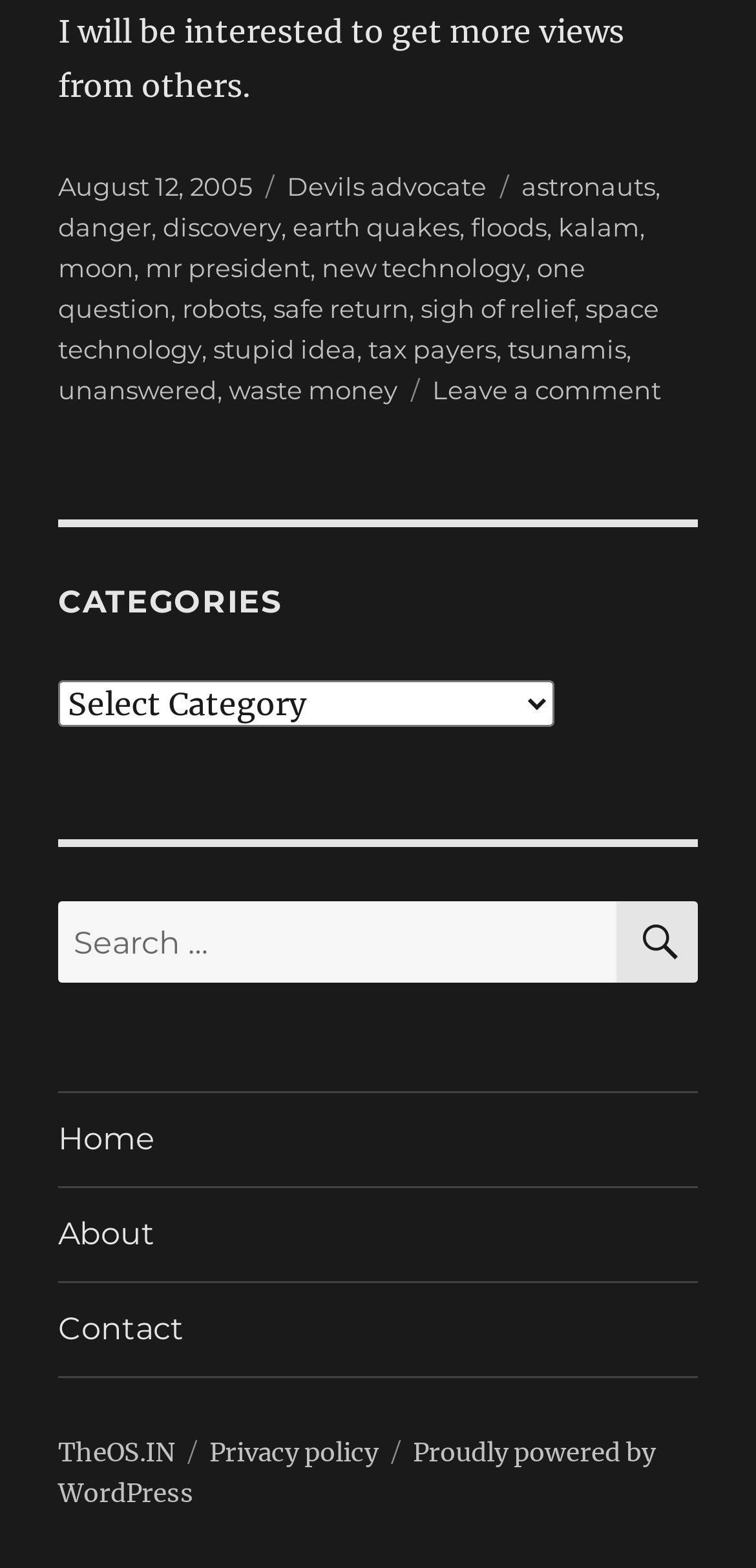Please answer the following question using a single word or phrase: 
What is the purpose of the search box?

To search for content